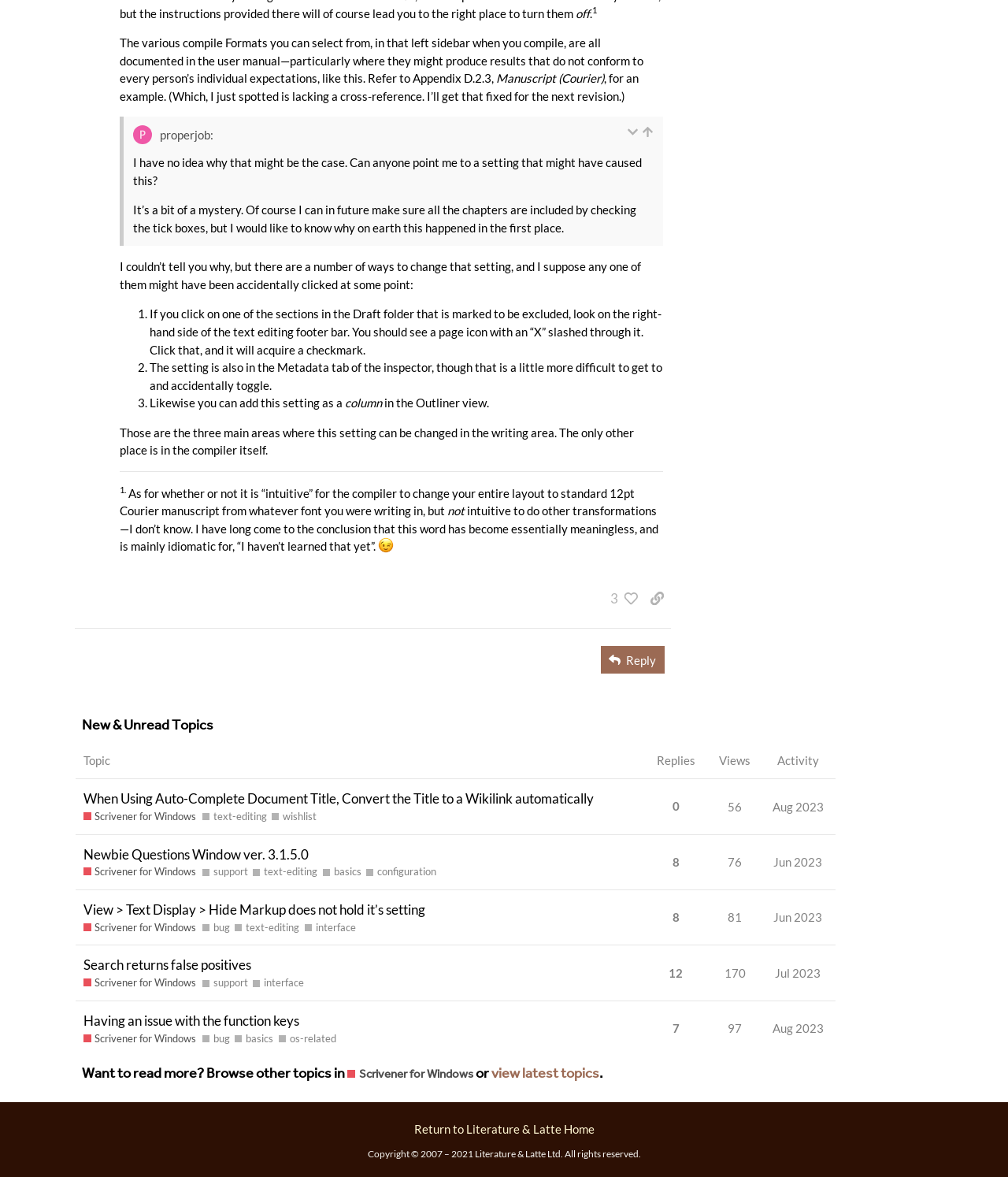Predict the bounding box coordinates for the UI element described as: "Aug 2023". The coordinates should be four float numbers between 0 and 1, presented as [left, top, right, bottom].

[0.762, 0.858, 0.821, 0.89]